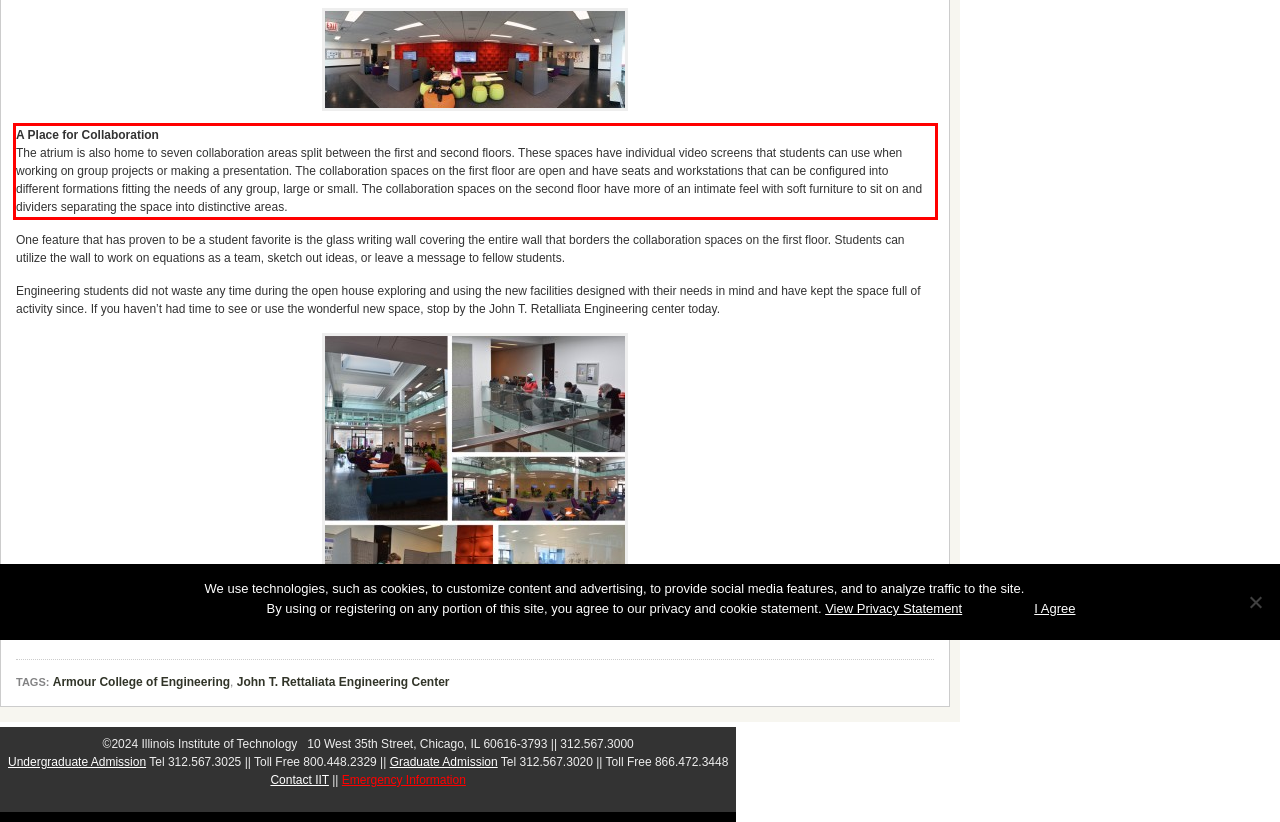Analyze the screenshot of the webpage and extract the text from the UI element that is inside the red bounding box.

A Place for Collaboration The atrium is also home to seven collaboration areas split between the first and second floors. These spaces have individual video screens that students can use when working on group projects or making a presentation. The collaboration spaces on the first floor are open and have seats and workstations that can be configured into different formations fitting the needs of any group, large or small. The collaboration spaces on the second floor have more of an intimate feel with soft furniture to sit on and dividers separating the space into distinctive areas.